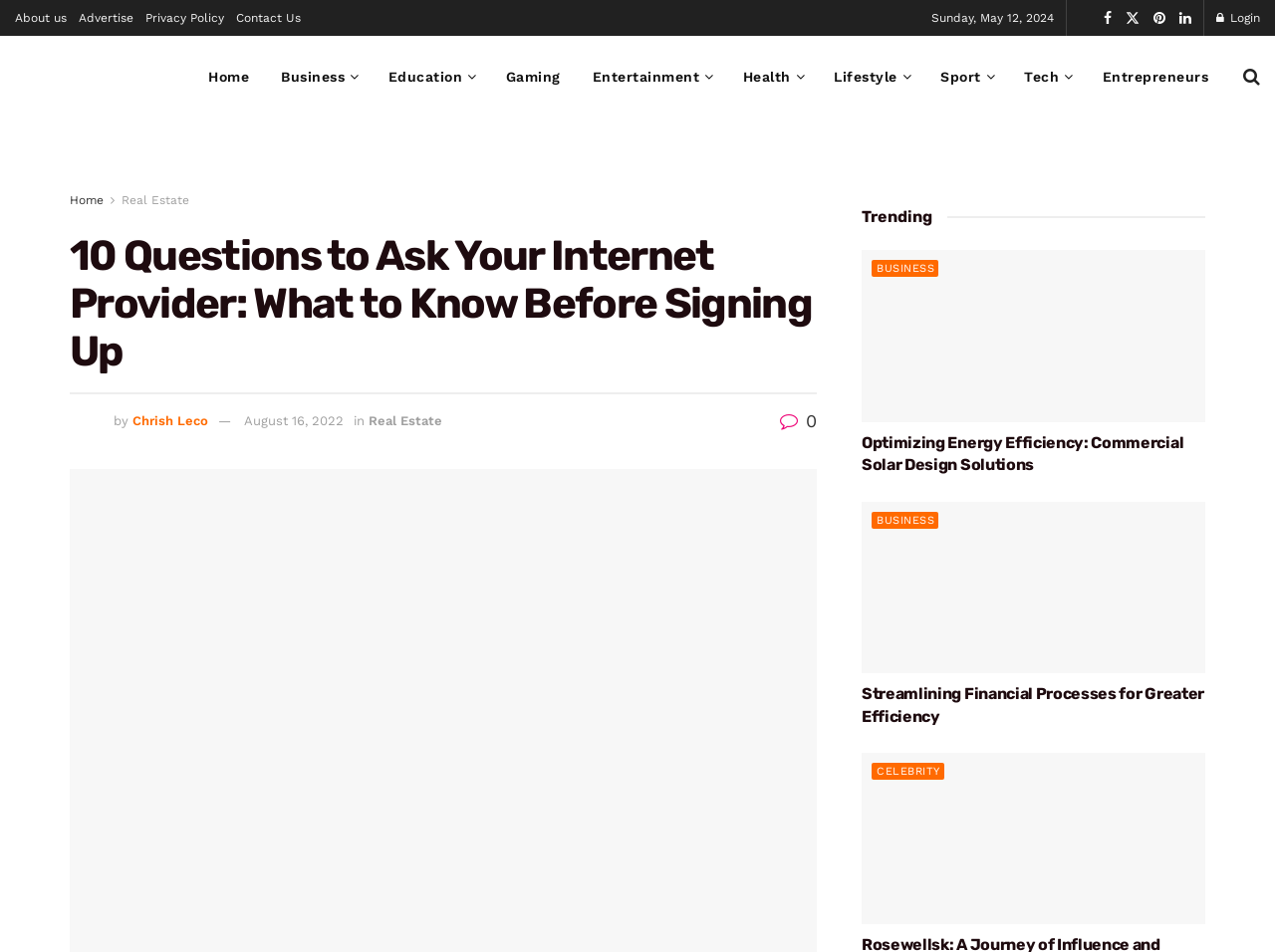Identify the bounding box coordinates for the element you need to click to achieve the following task: "Visit the 'Home' page". The coordinates must be four float values ranging from 0 to 1, formatted as [left, top, right, bottom].

[0.151, 0.054, 0.208, 0.107]